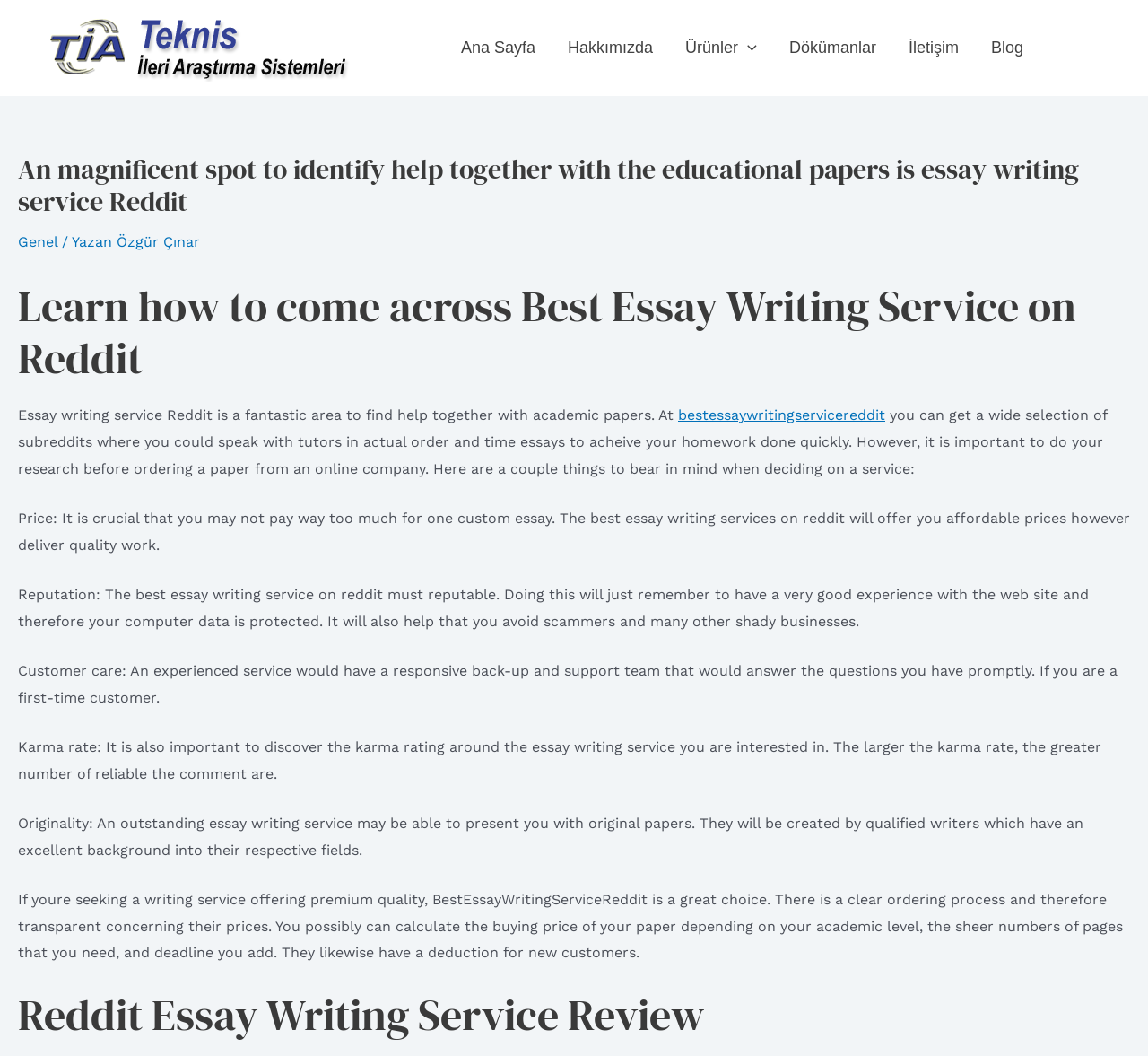What is the purpose of the website?
Please provide a detailed and thorough answer to the question.

I determined the answer by reading the introductory text on the webpage, which says 'Essay writing service Reddit is a fantastic area to find help together with academic papers'. This suggests that the purpose of the website is to provide a platform for users to find help with their academic papers.